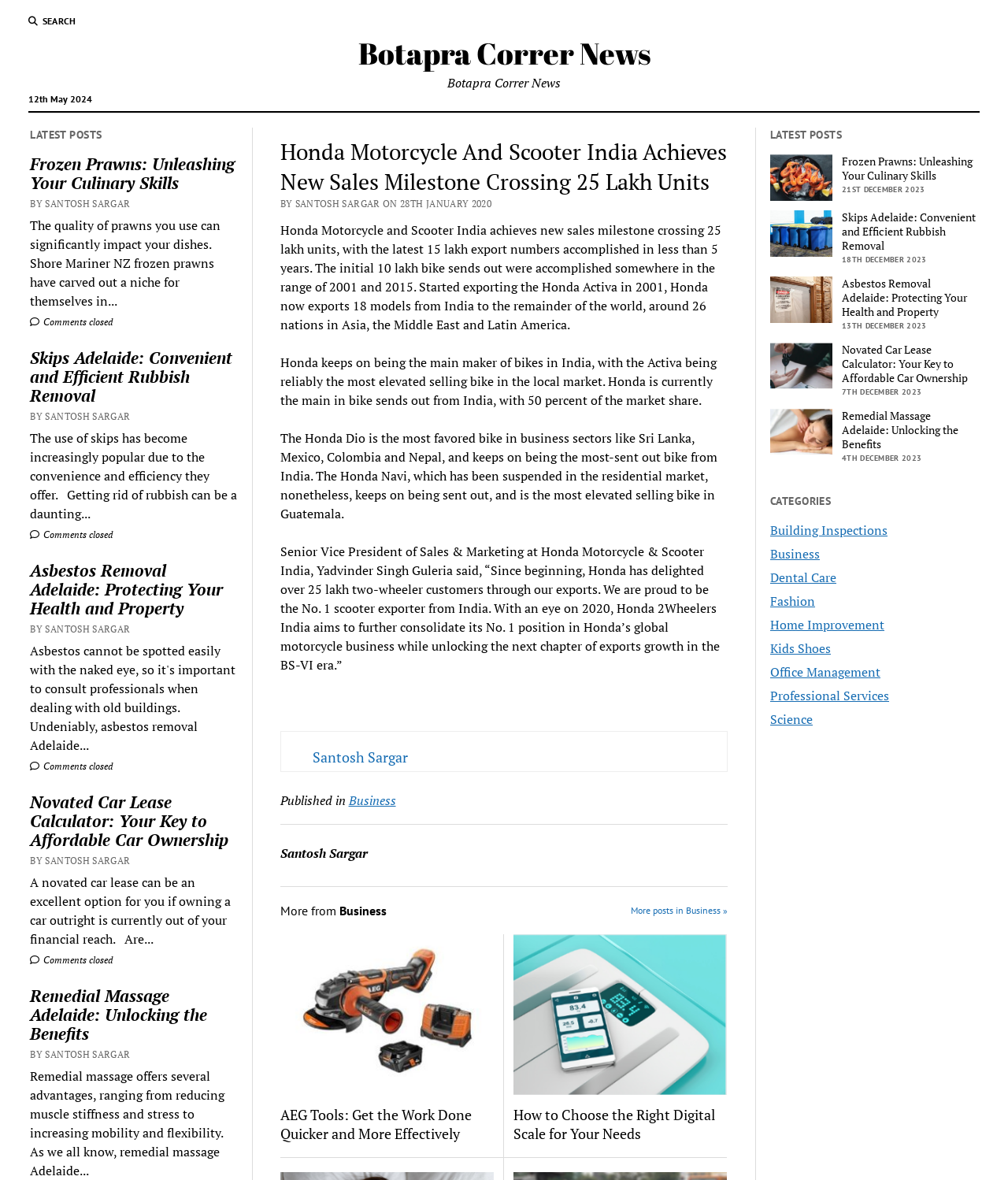What is the category of the article 'Frozen Prawns: Unleashing Your Culinary Skills'?
Using the visual information from the image, give a one-word or short-phrase answer.

Business